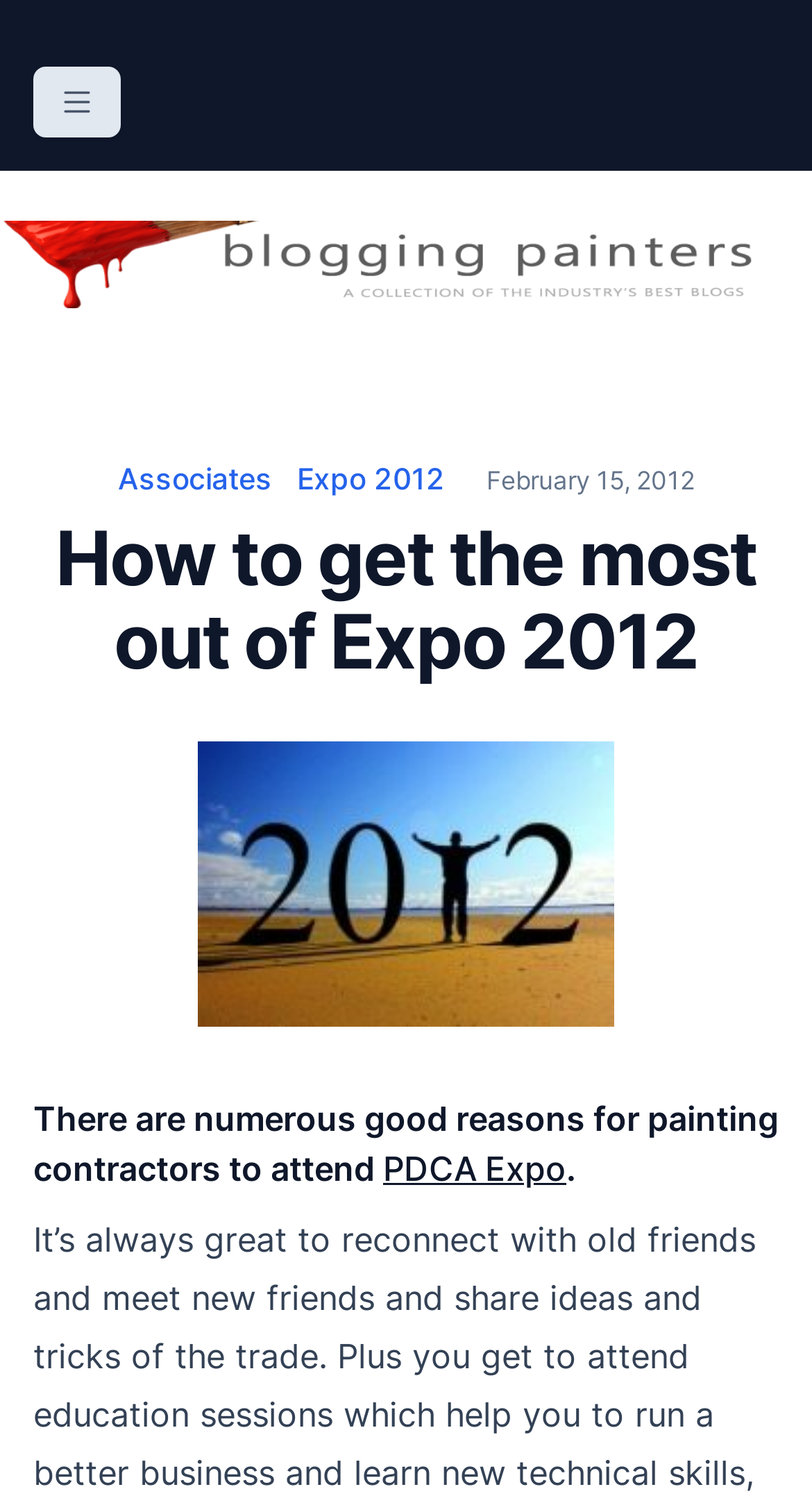Please give a short response to the question using one word or a phrase:
What is the logo of the blog?

Blogging Painters logo